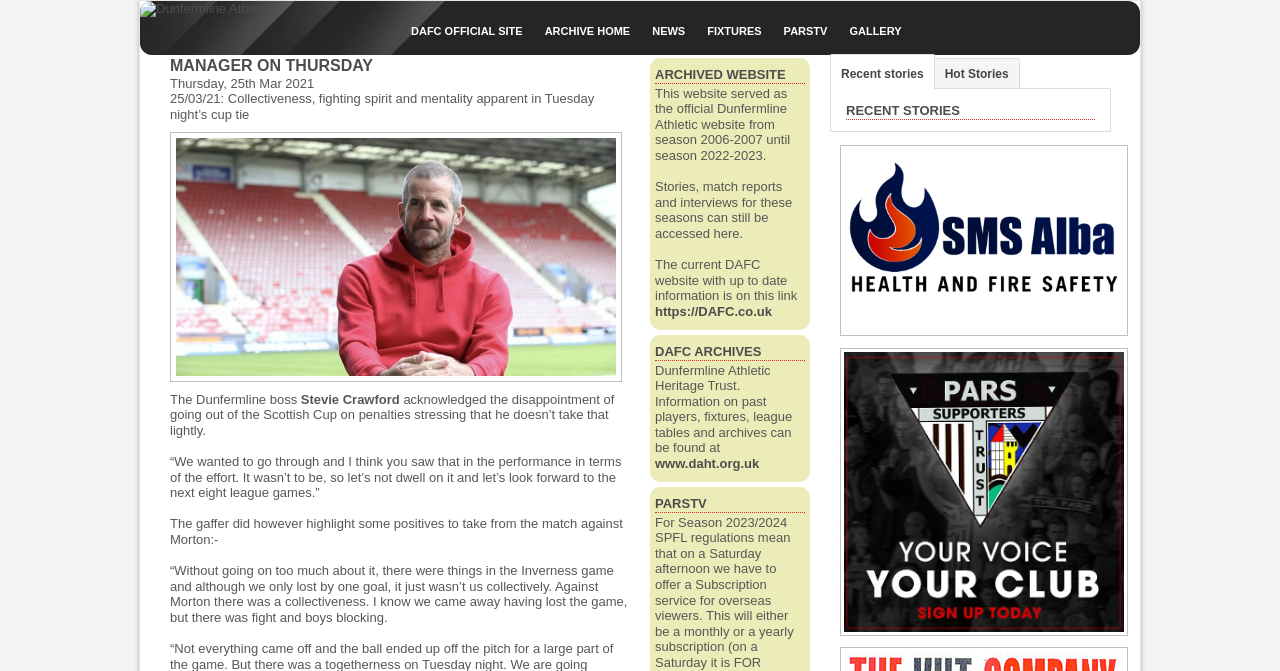Create a detailed narrative of the webpage’s visual and textual elements.

The webpage is about Dunfermline Athletic Football Club, with a focus on the manager's comments on a recent match. At the top left, there is a link to the club's official website, accompanied by a small image of the club's logo. Below this, there are several links to different sections of the website, including news, fixtures, and gallery.

The main content of the page is a news article, with a heading "MANAGER ON THURSDAY" and a subheading "Thursday, 25th Mar 2021". The article features a quote from the manager, Stevie Crawford, discussing the team's recent performance in the Scottish Cup. The quote is accompanied by a figure, likely an image of the manager.

The article is divided into several paragraphs, with the manager discussing the team's effort and mentality in the match, as well as highlighting some positives to take from the game. The text is arranged in a clear and readable format, with headings and paragraphs separated by whitespace.

On the right-hand side of the page, there are several links and sections, including an archived website section, which provides access to past stories, match reports, and interviews from previous seasons. There is also a section for DAFC Archives, which links to the Dunfermline Athletic Heritage Trust website, and a section for PARSTV.

At the bottom of the page, there are links to recent stories and hot stories, as well as two images, likely advertisements. Overall, the webpage is well-organized and easy to navigate, with a clear focus on providing news and information about Dunfermline Athletic Football Club.